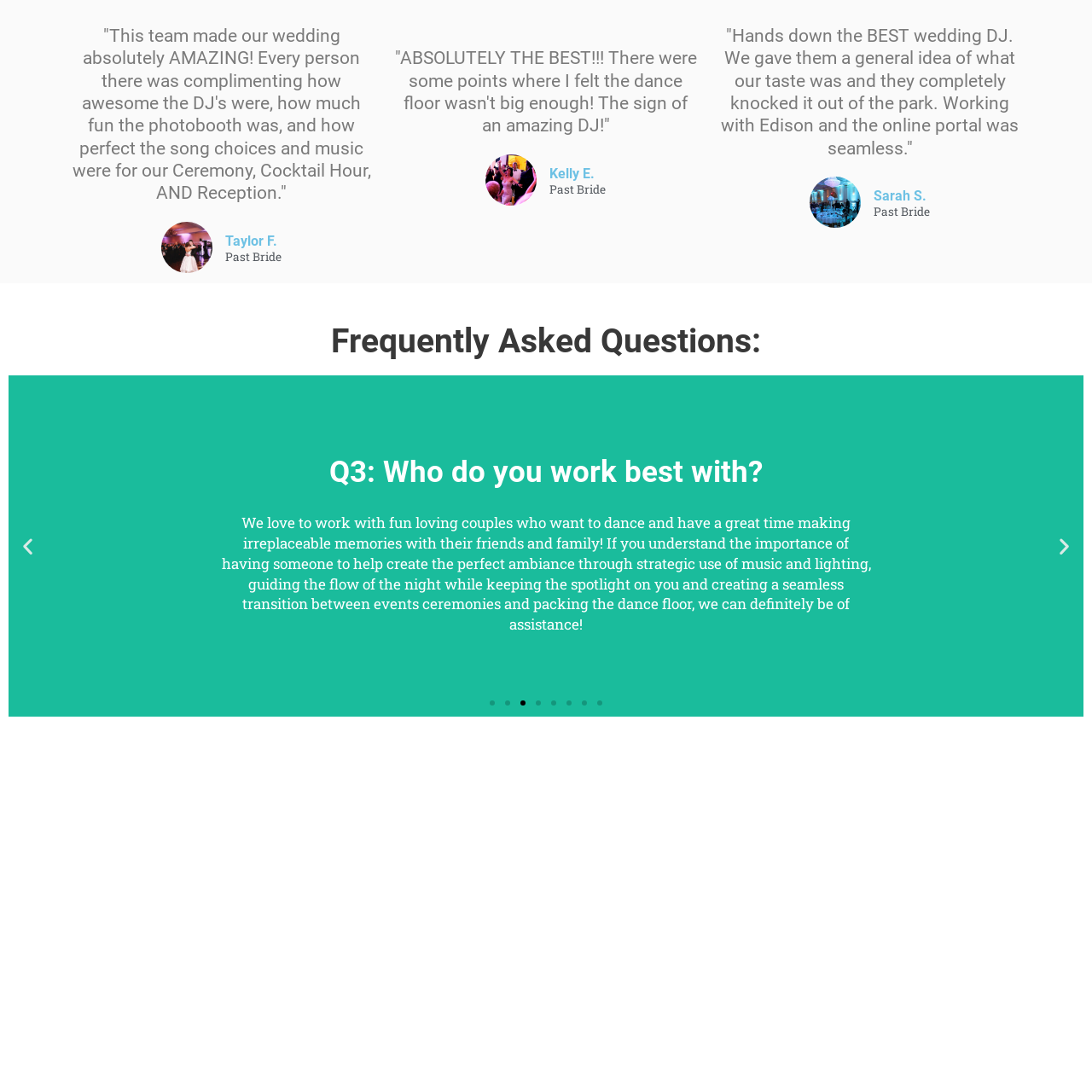Direct your attention to the image marked by the red box and answer the given question using a single word or phrase:
What did the guests particularly enjoy?

DJs and entertainment